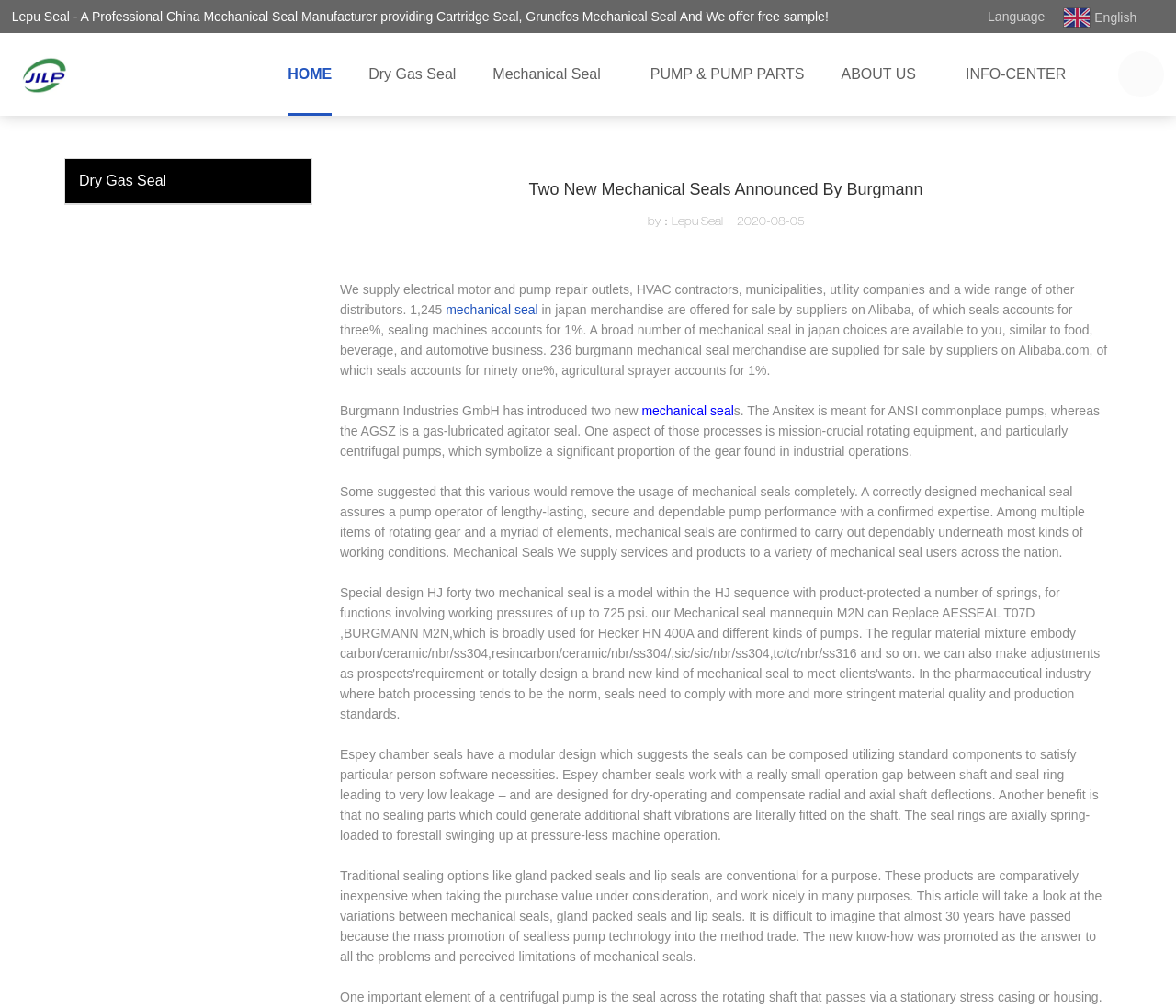Identify the bounding box of the UI element described as follows: "ABOUT US". Provide the coordinates as four float numbers in the range of 0 to 1 [left, top, right, bottom].

[0.7, 0.033, 0.805, 0.115]